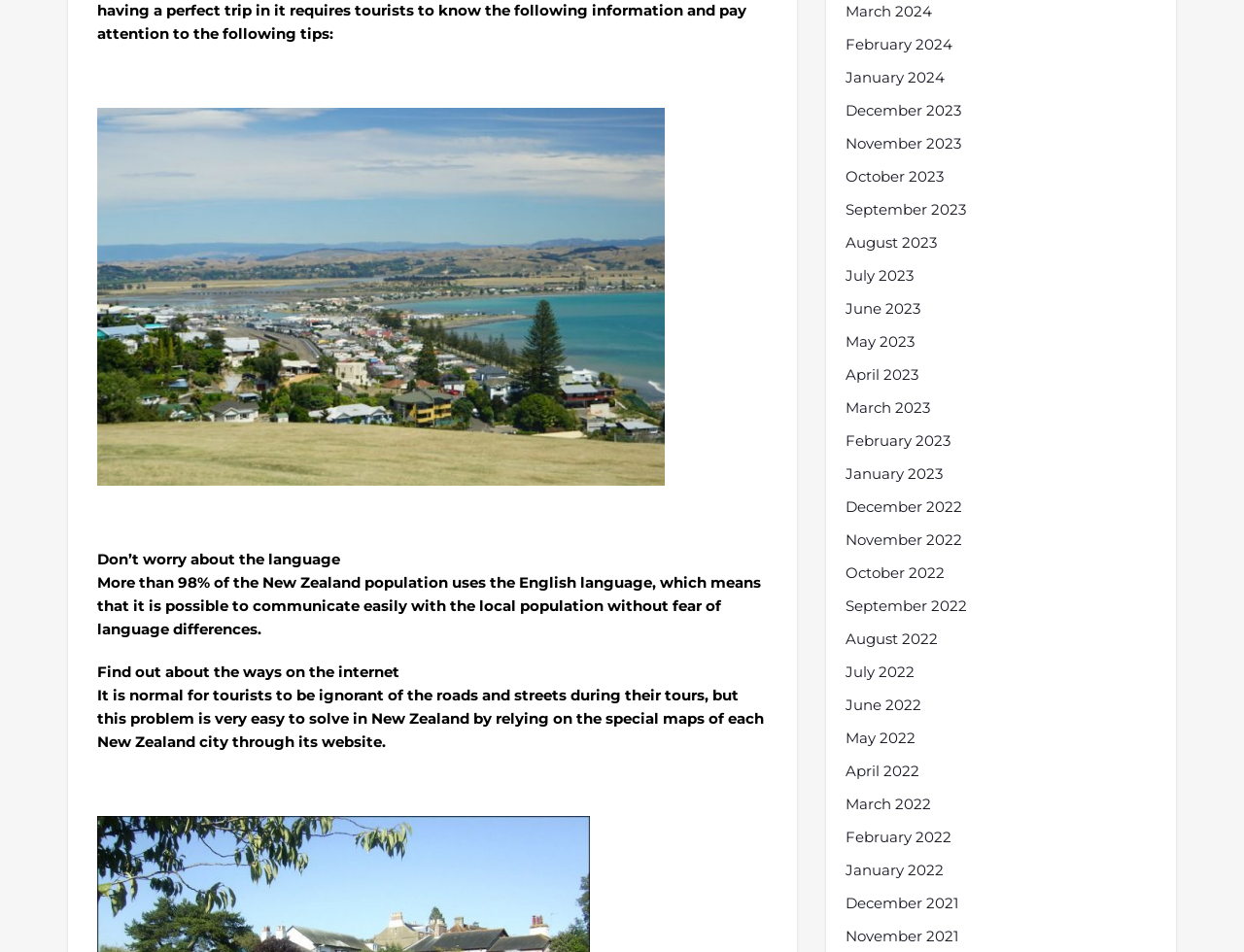What is the topic of the webpage?
Using the visual information, answer the question in a single word or phrase.

New Zealand travel